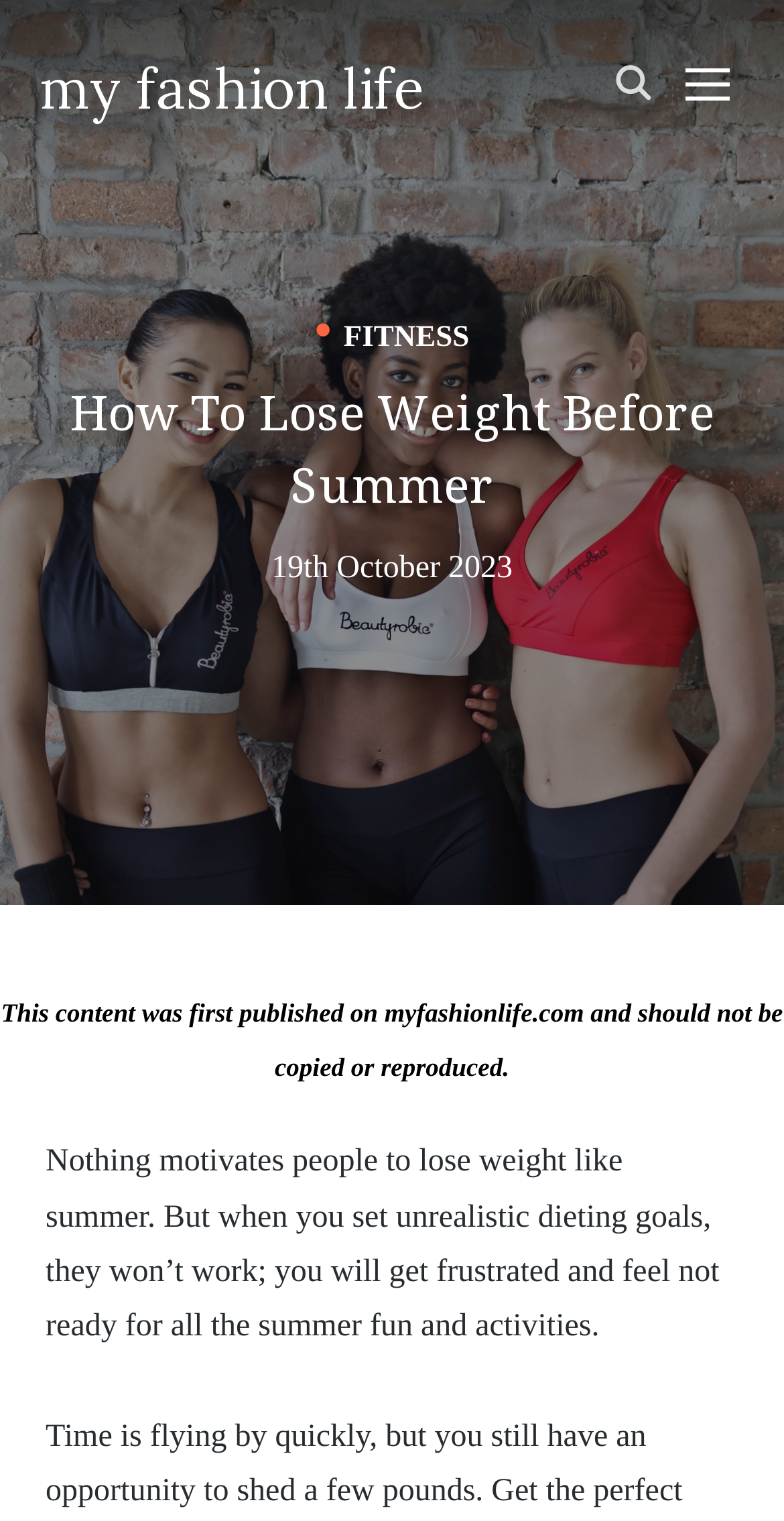Using the information in the image, could you please answer the following question in detail:
What is the name of the website?

The name of the website can be found at the top of the webpage, where it says 'my fashion life' in a heading element.